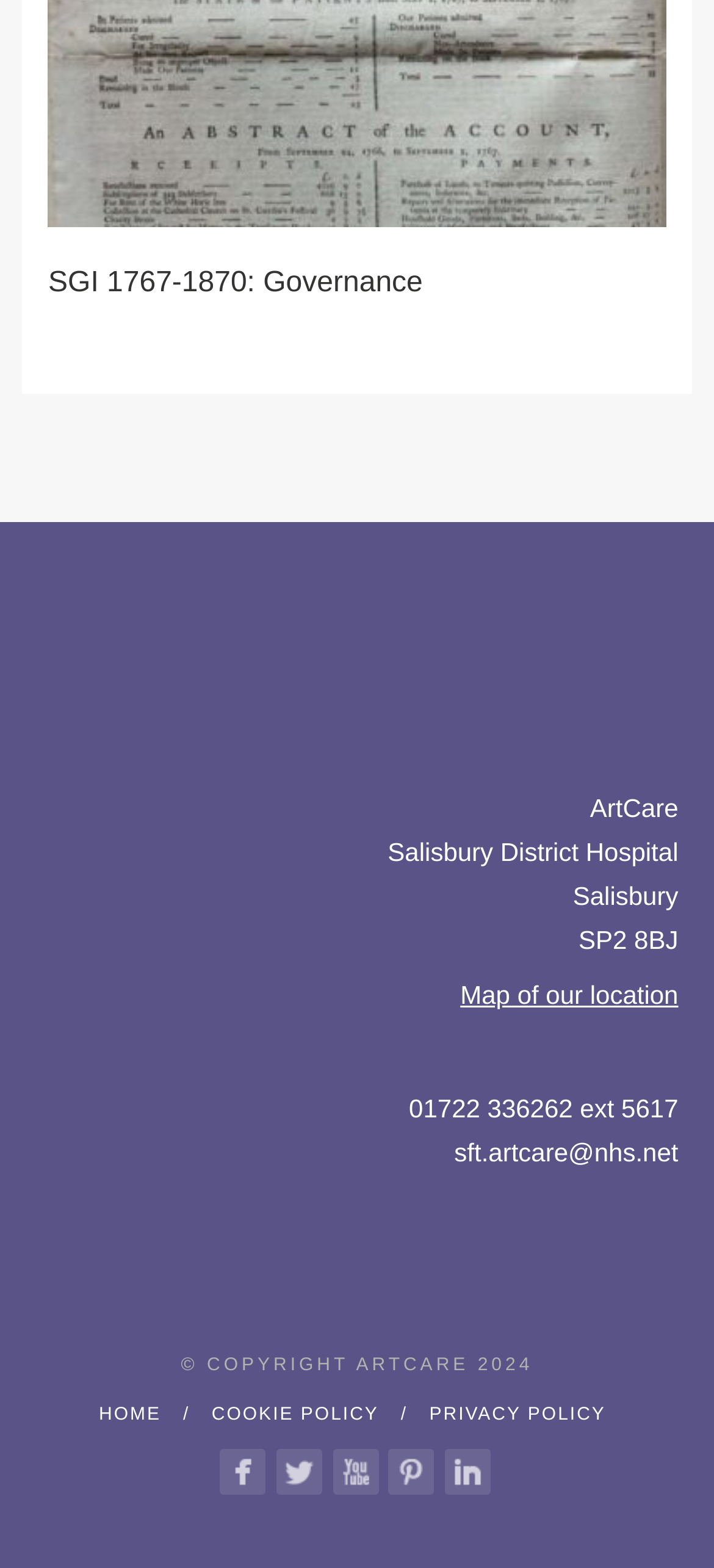Could you provide the bounding box coordinates for the portion of the screen to click to complete this instruction: "Send email to sft.artcare@nhs.net"?

[0.636, 0.725, 0.95, 0.744]